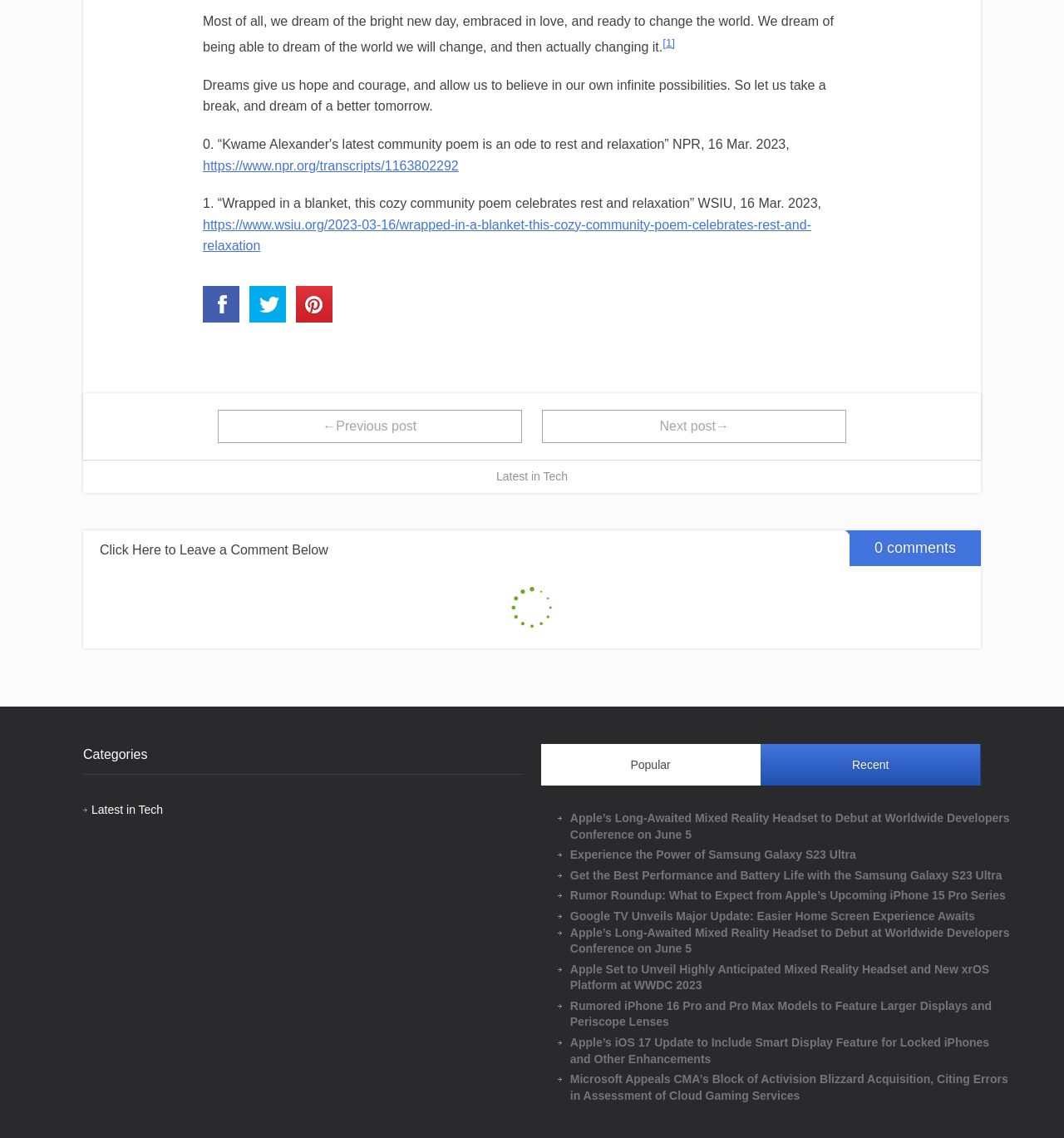Pinpoint the bounding box coordinates of the clickable element to carry out the following instruction: "Click on the 'Latest in Tech' link in the footer."

[0.466, 0.413, 0.534, 0.424]